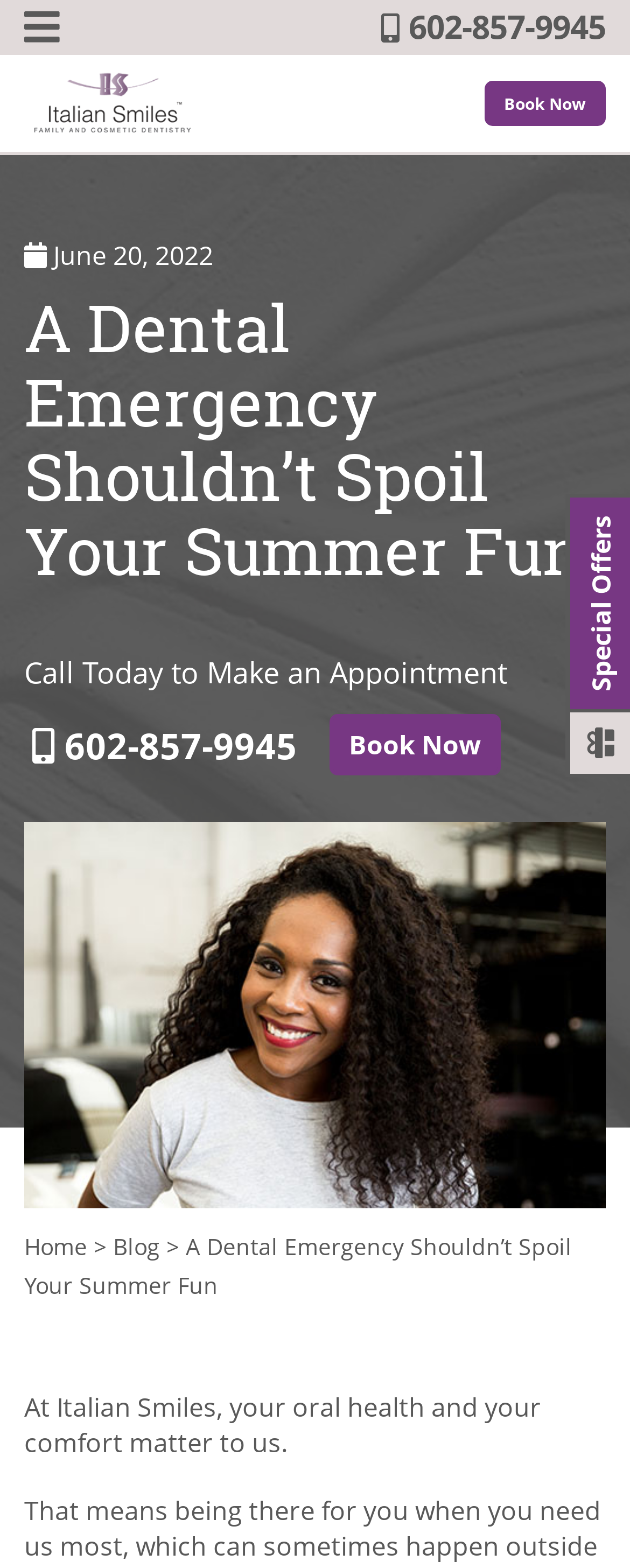Provide an in-depth description of the elements and layout of the webpage.

The webpage is about Italian Smiles, a dental clinic in Glendale, AZ. At the top, there is a phone number, 602-857-9945, with a call icon, and a link to book an appointment. Below this, there is a table layout with the clinic's name, "Italian Smiles Family and Cosmetic Dentistry", accompanied by an image of the clinic's logo. 

To the right of the clinic's name, there is a "Book Now" link. Underneath the table layout, there is a timestamp showing the current date, June 20, 2022. 

The main heading of the webpage reads, "A Dental Emergency Shouldn’t Spoil Your Summer Fun". Below this, there is a paragraph of text that says, "Call Today to Make an Appointment". 

Next to this text, there is another instance of the phone number with a call icon, and another "Book Now" link. Below these elements, there is a large image with the text "Best Cosmetic Dentist Near Me". 

At the bottom of the page, there are navigation links to "Home", "Blog", and a repetition of the main heading, "A Dental Emergency Shouldn’t Spoil Your Summer Fun", which expands to a paragraph of text that says, "At Italian Smiles, your oral health and your comfort matter to us." 

On the right side of the page, near the middle, there is a link to "Special Offers" with a flag icon.